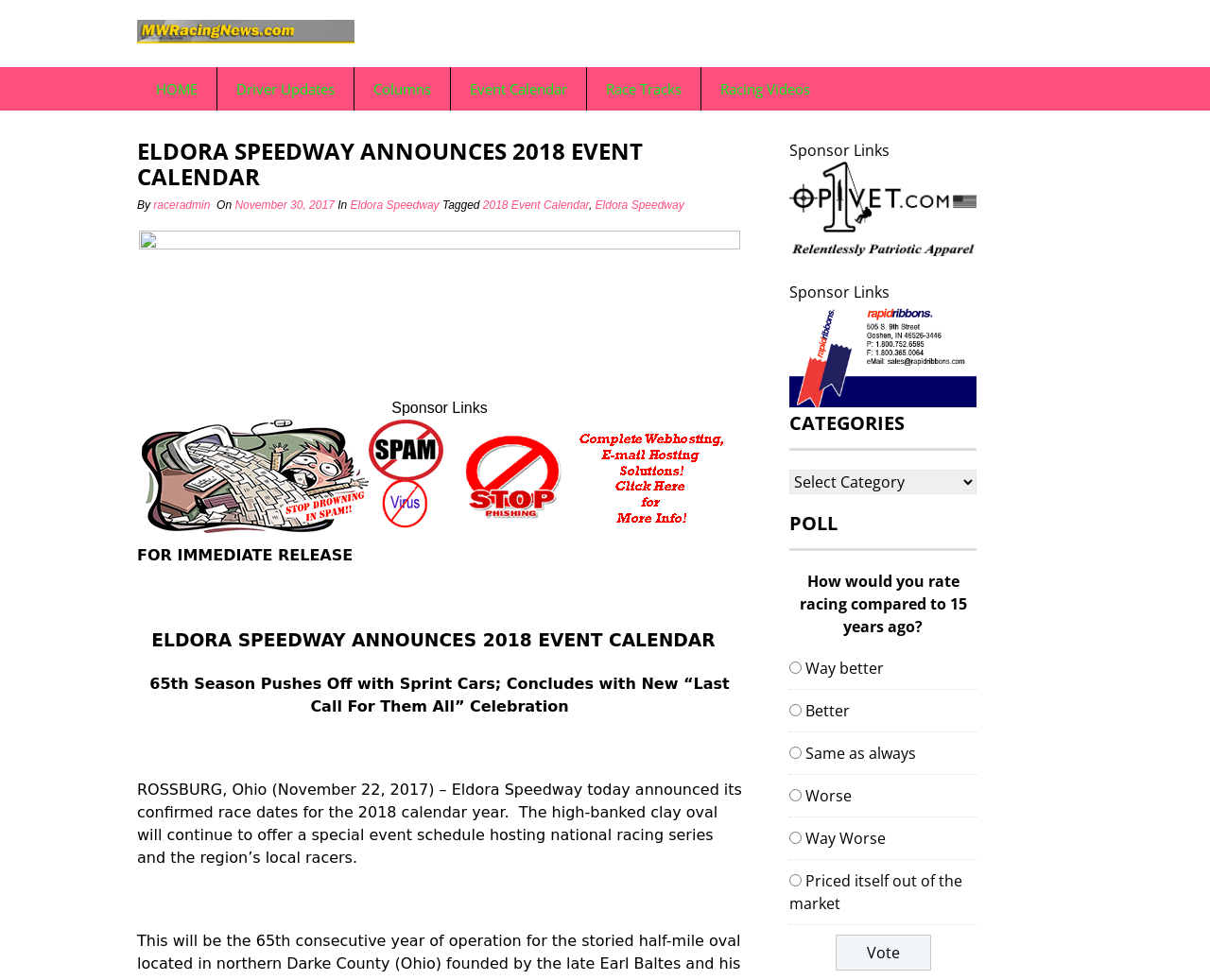Highlight the bounding box of the UI element that corresponds to this description: "Eldora Speedway".

[0.289, 0.203, 0.363, 0.216]